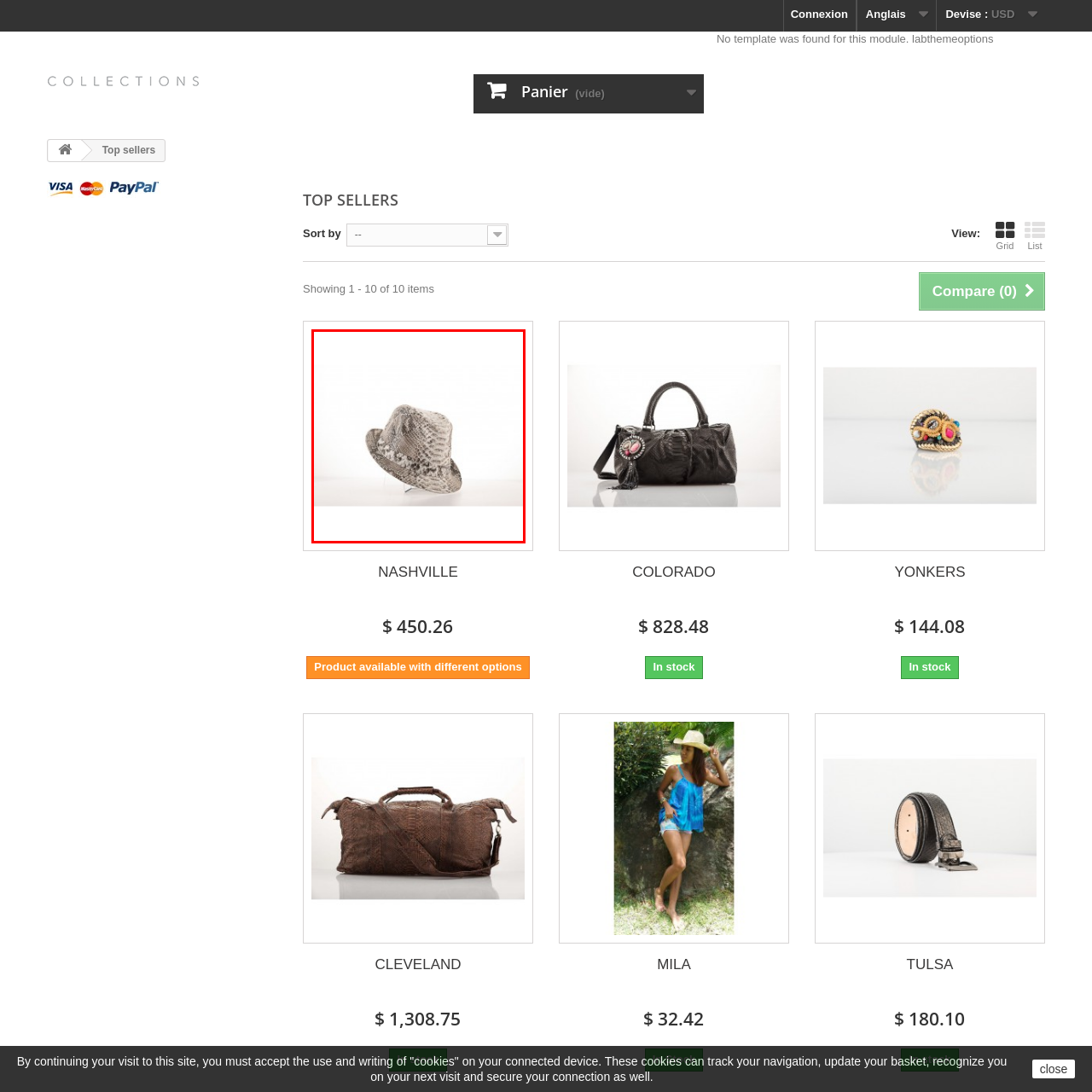Focus on the area marked by the red box, What pattern is featured on the fedora hat? 
Answer briefly using a single word or phrase.

Snake print